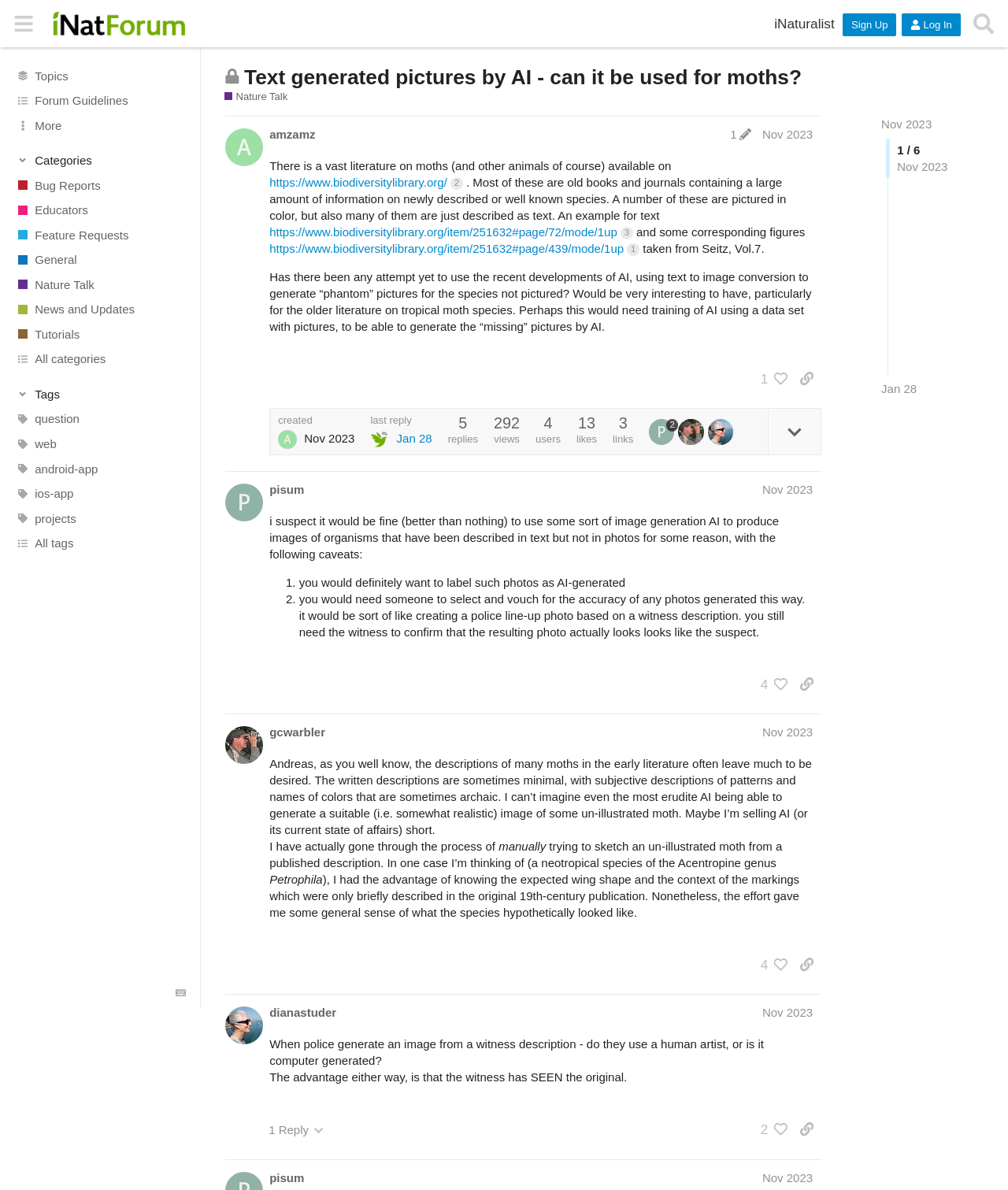With reference to the image, please provide a detailed answer to the following question: How many people liked the post?

I found the answer by looking at the button element that says '1 person liked this post. Click to view', which indicates the number of people who liked the post.